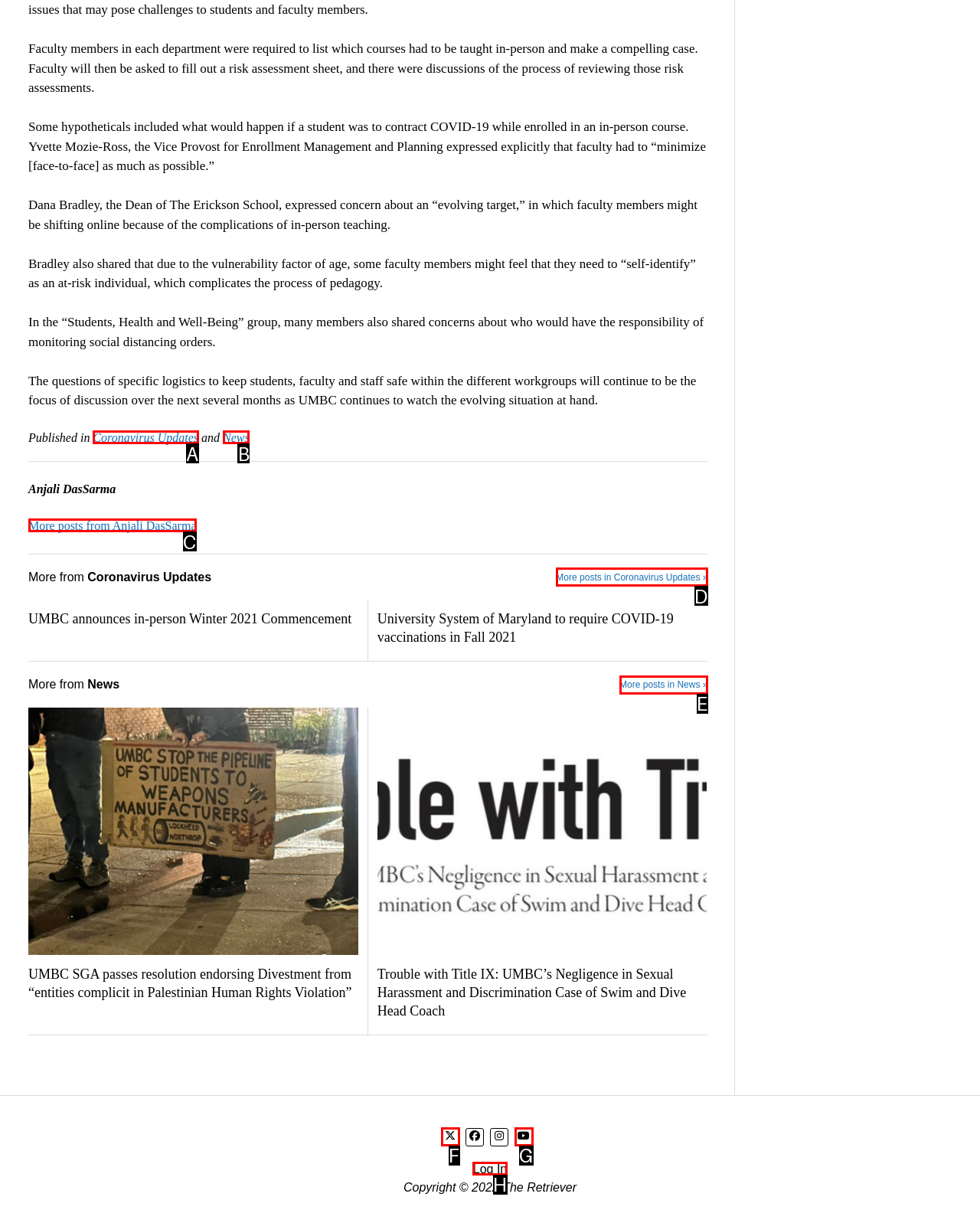Point out the HTML element I should click to achieve the following task: Read more posts from Anjali DasSarma Provide the letter of the selected option from the choices.

C